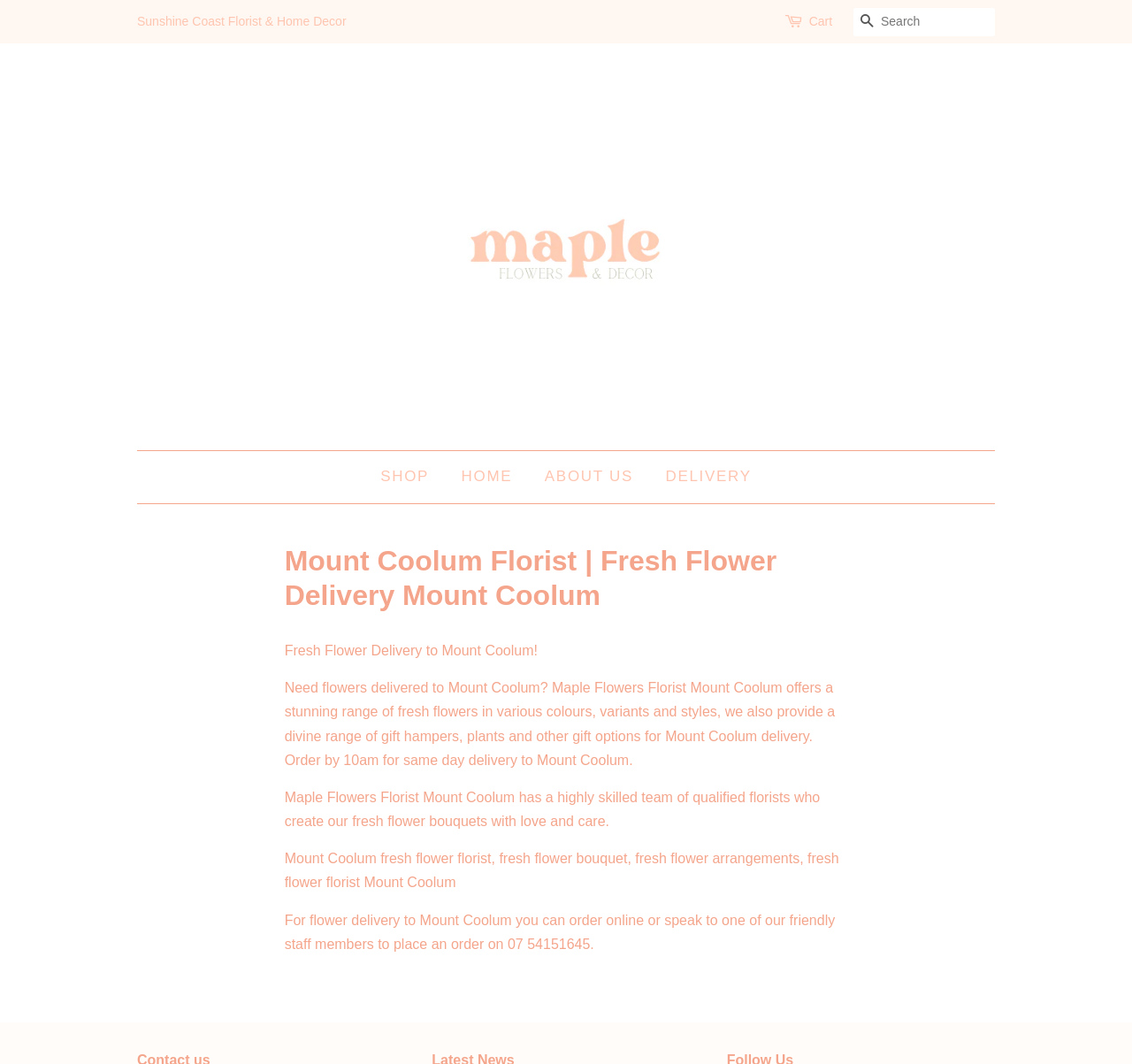Please identify the bounding box coordinates of the element's region that should be clicked to execute the following instruction: "Explore the shop". The bounding box coordinates must be four float numbers between 0 and 1, i.e., [left, top, right, bottom].

[0.336, 0.424, 0.391, 0.473]